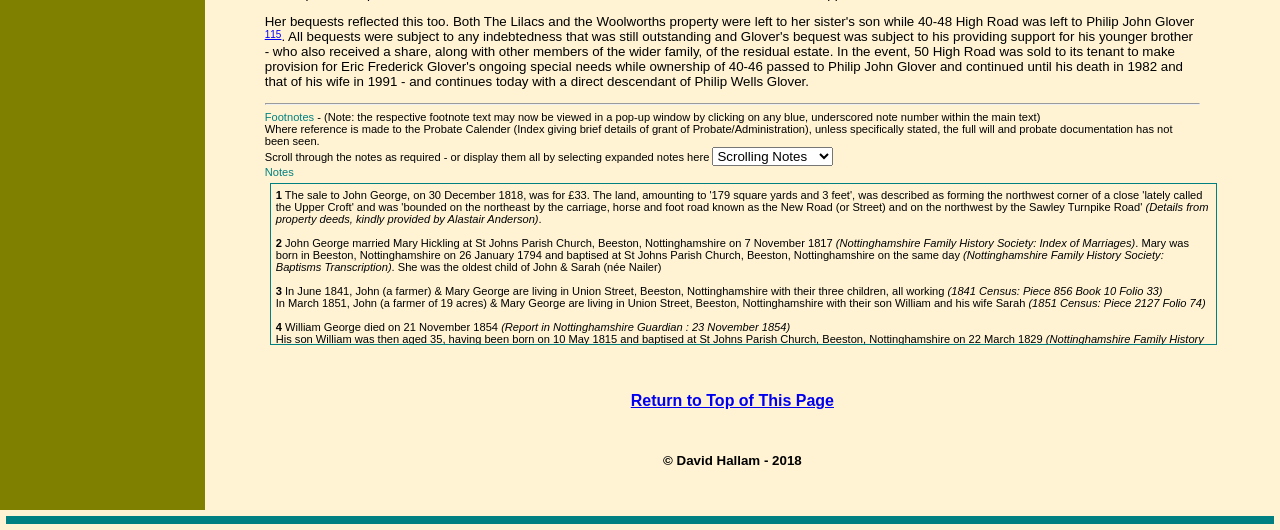By analyzing the image, answer the following question with a detailed response: Who provided the details from property deeds?

The text mentions that the details from property deeds were kindly provided by Alastair Anderson.